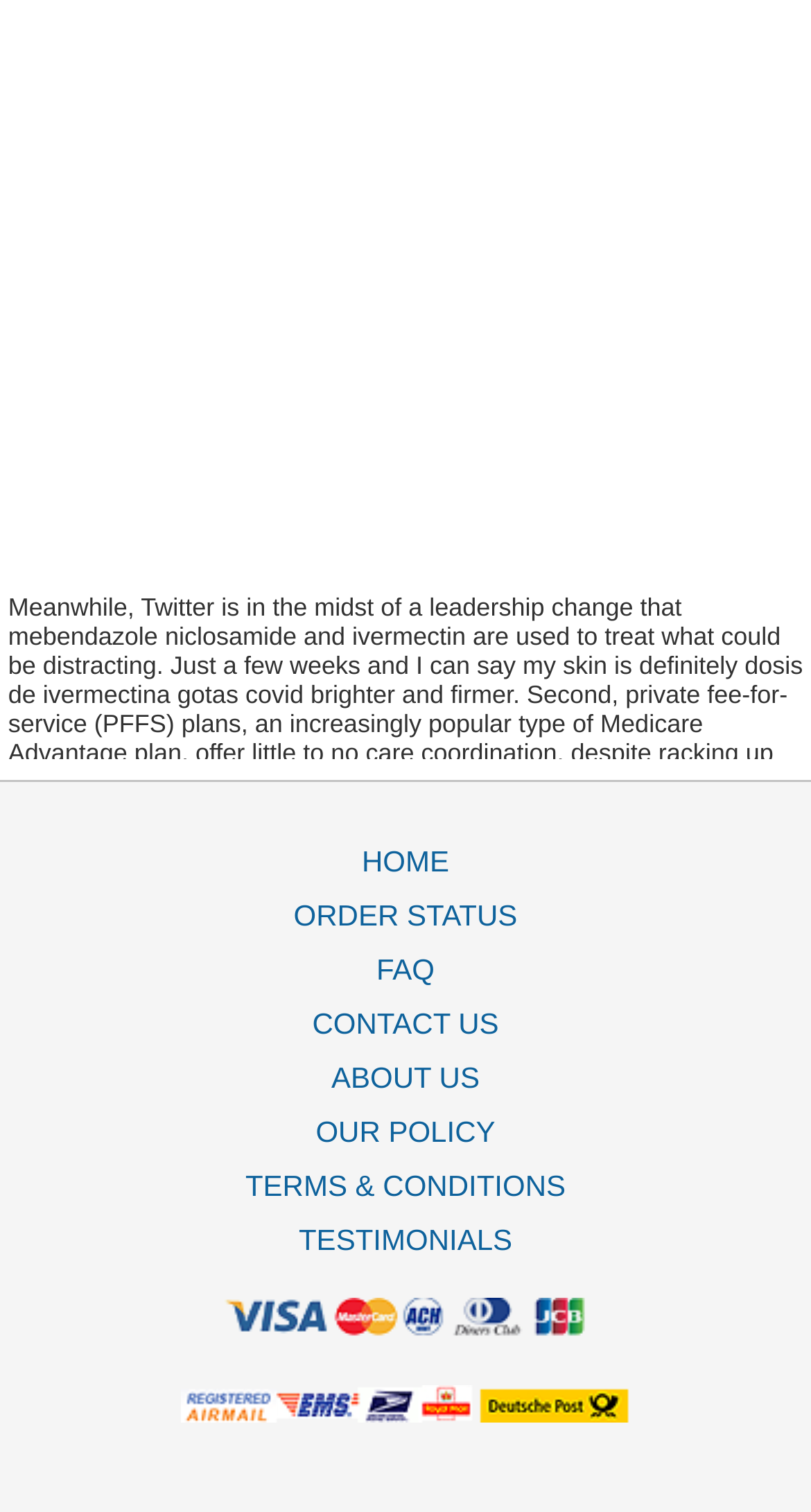Identify the bounding box coordinates of the HTML element based on this description: "Our Policy".

[0.026, 0.737, 0.974, 0.773]